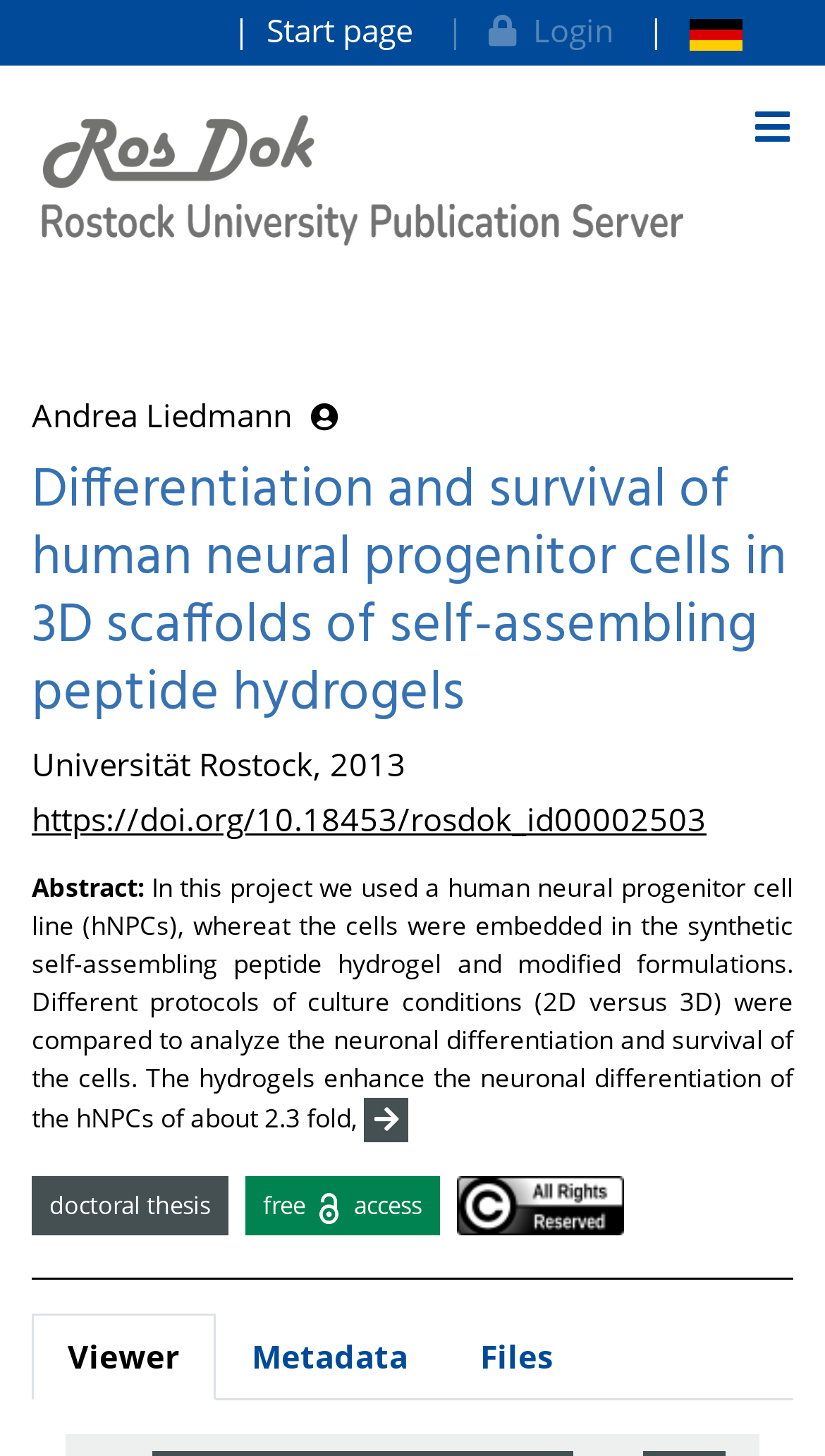Identify the bounding box coordinates of the specific part of the webpage to click to complete this instruction: "Go to start page".

[0.262, 0.0, 0.521, 0.042]